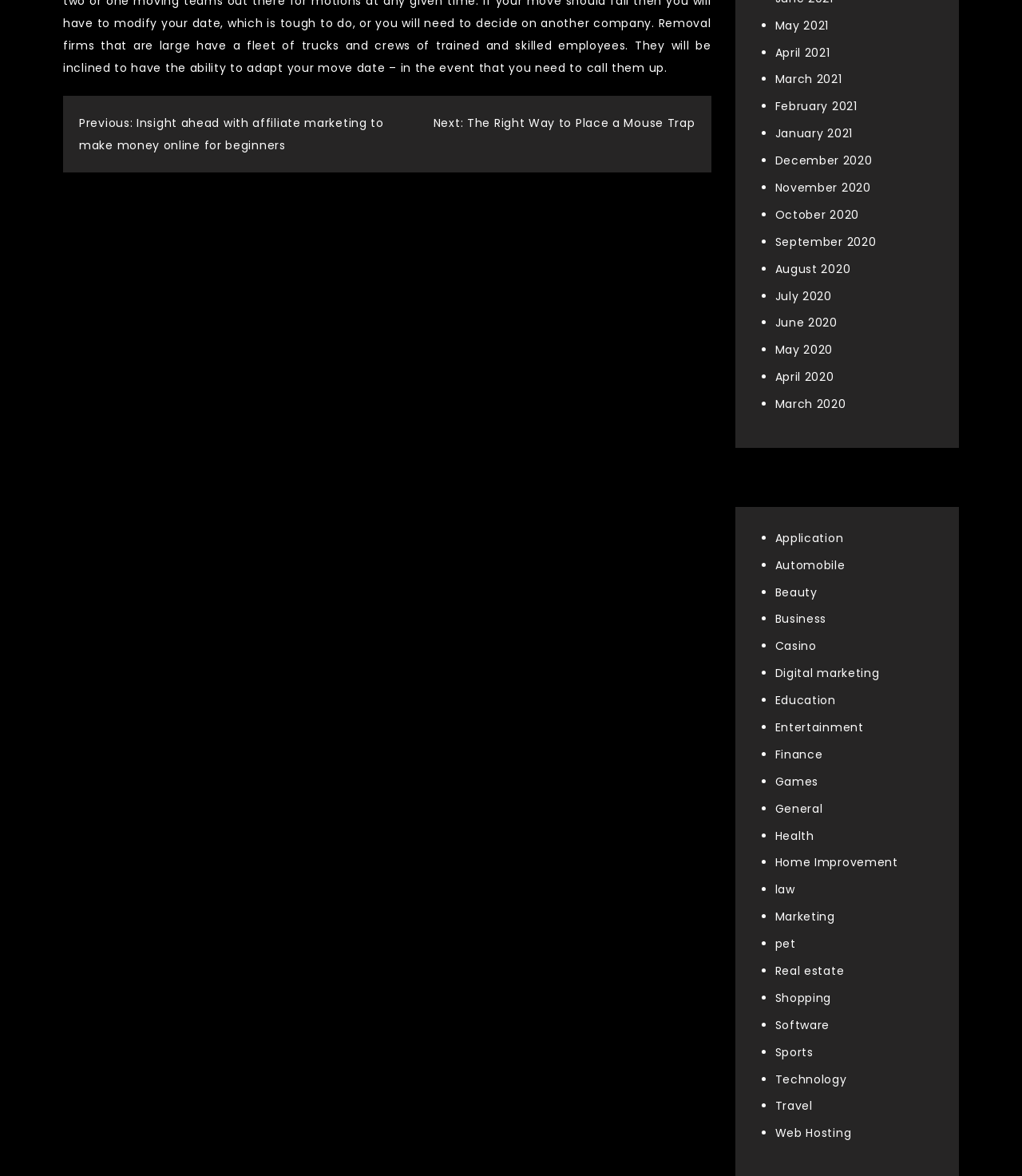Please identify the bounding box coordinates of the element I should click to complete this instruction: 'Click on 'Previous: Insight ahead with affiliate marketing to make money online for beginners''. The coordinates should be given as four float numbers between 0 and 1, like this: [left, top, right, bottom].

[0.077, 0.098, 0.376, 0.13]